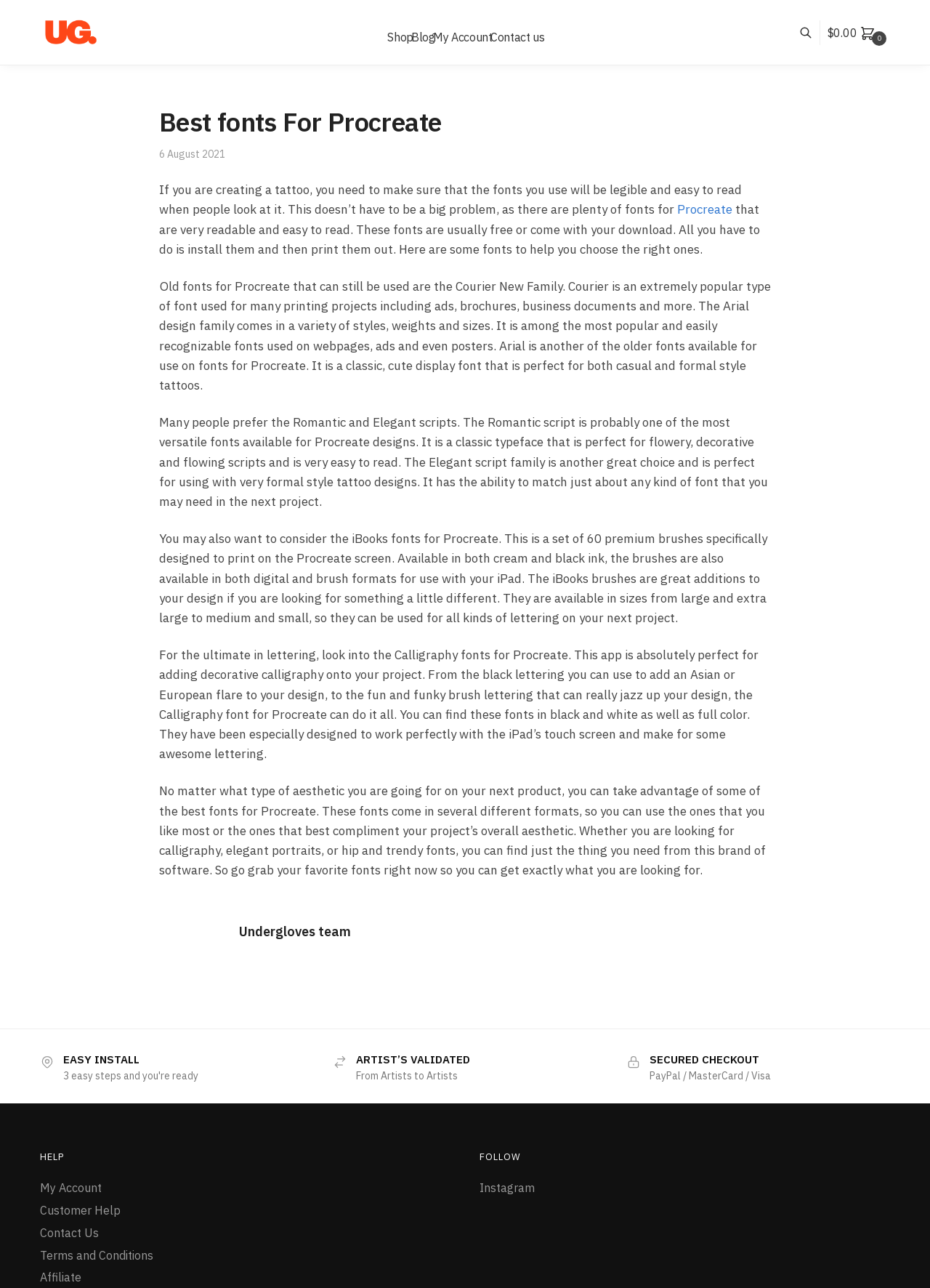How many types of fonts are mentioned on this webpage?
Refer to the image and provide a one-word or short phrase answer.

Five